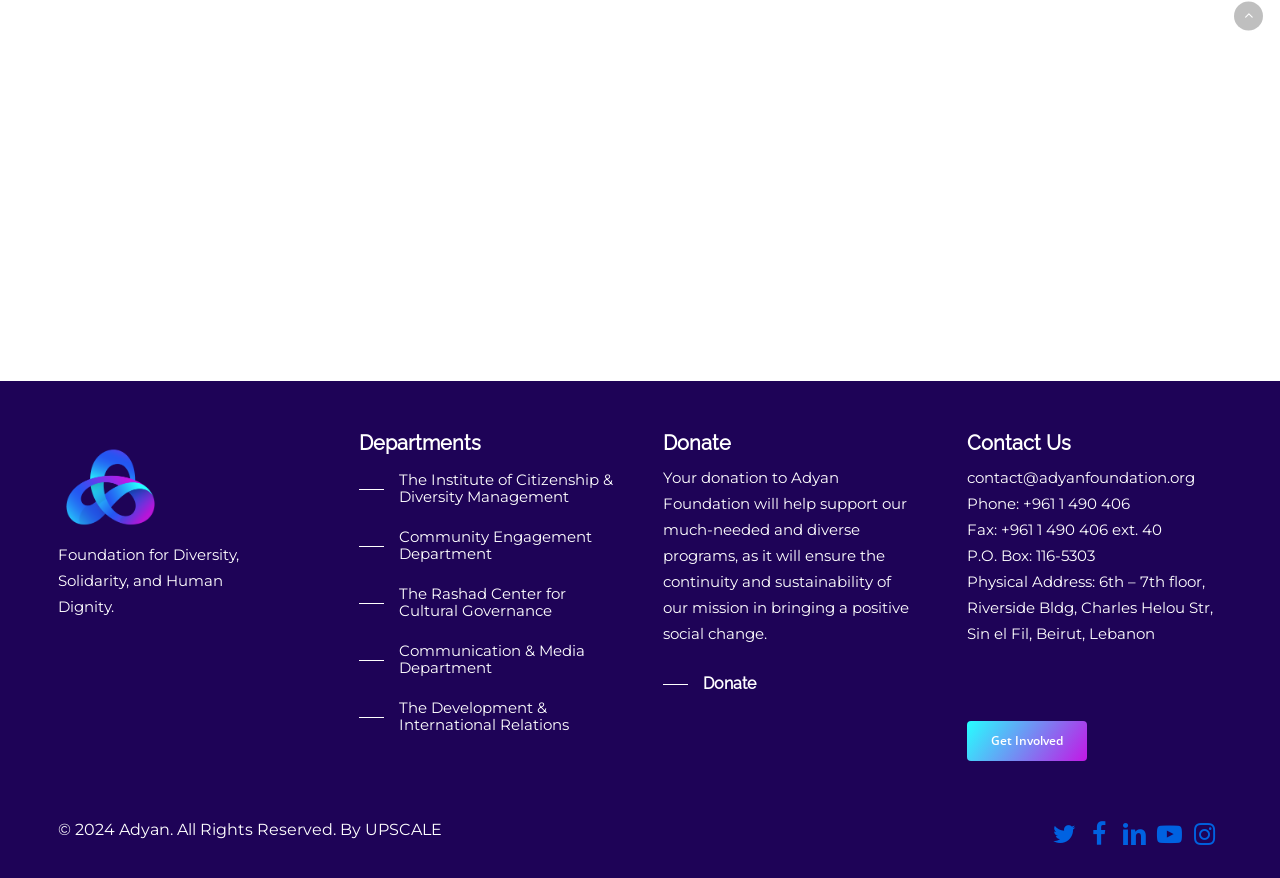Provide a brief response to the question below using one word or phrase:
What is the purpose of donating to Adyan Foundation?

Supporting diverse programs